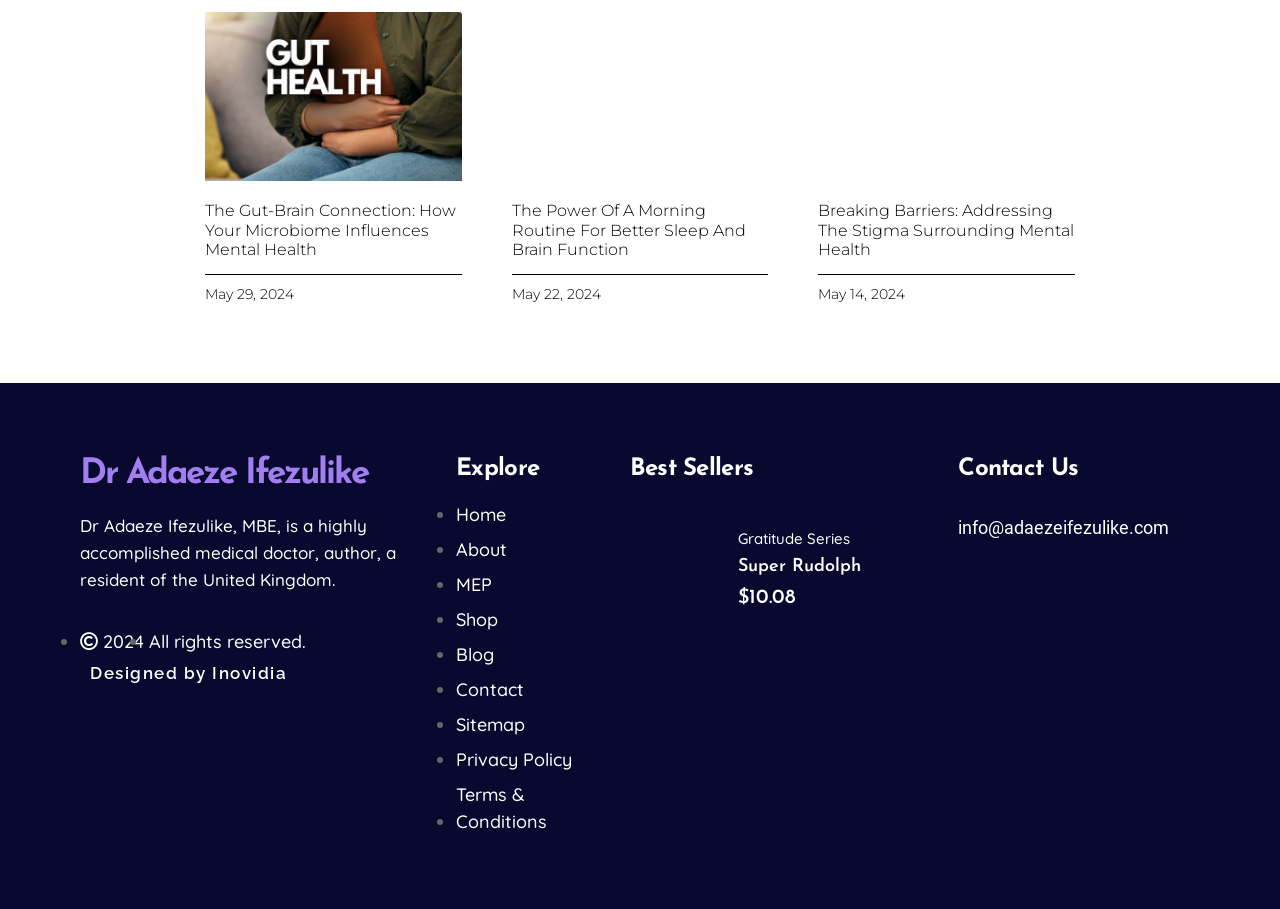Find the bounding box coordinates for the area that should be clicked to accomplish the instruction: "Read about the gut-brain connection".

[0.16, 0.222, 0.361, 0.285]